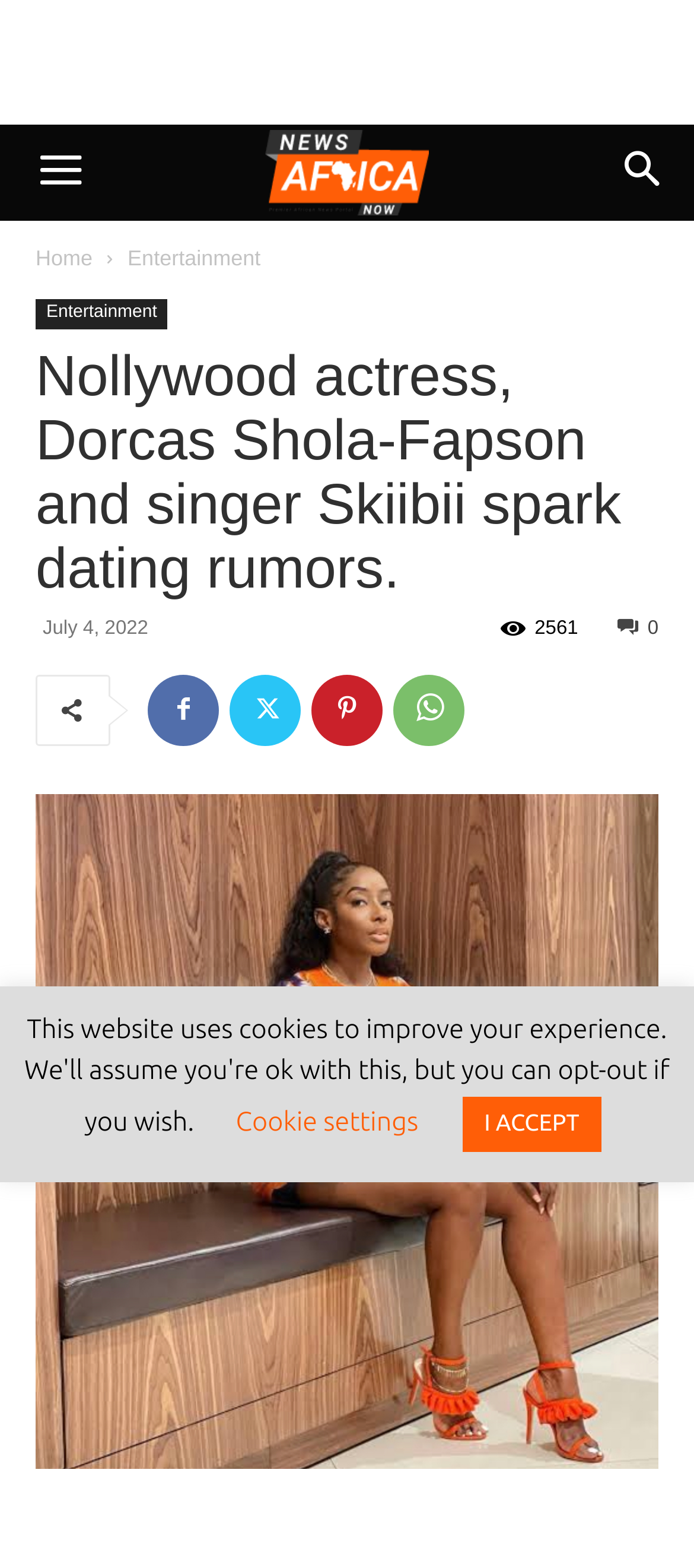What is the name of the actress mentioned in the article?
Provide a comprehensive and detailed answer to the question.

I determined the answer by looking at the heading of the article, which mentions the name of the actress, Dorcas Shola-Fapson, alongside the singer Skiibii.